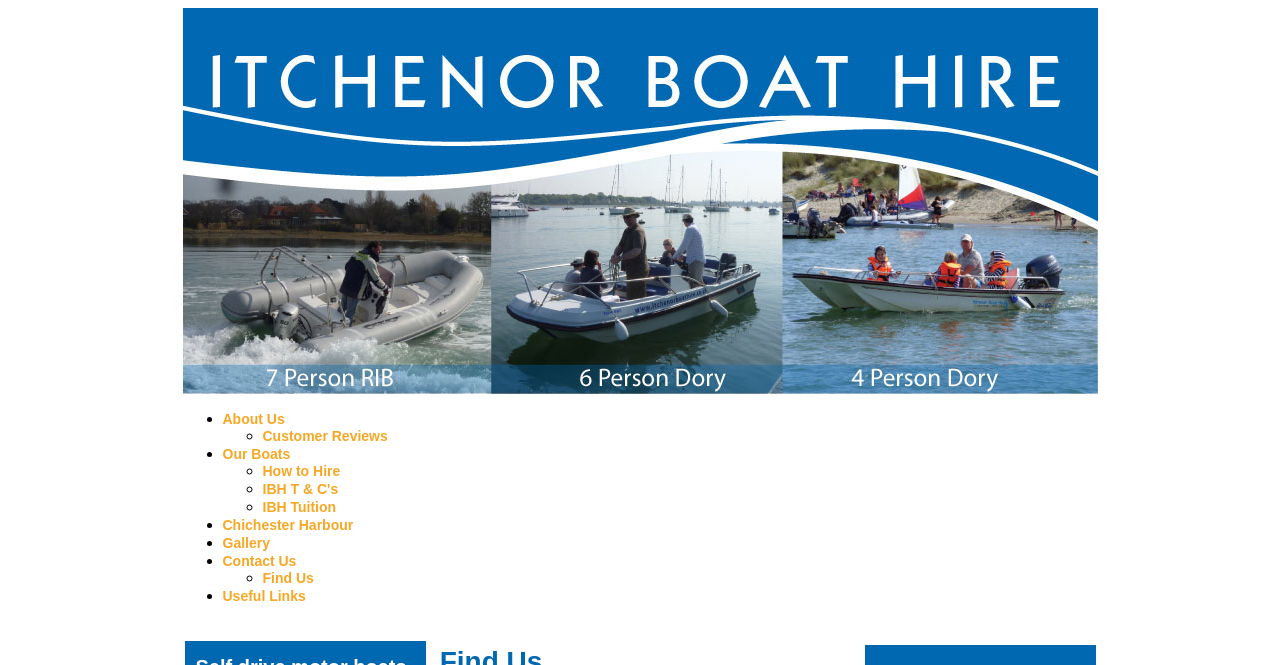Please indicate the bounding box coordinates of the element's region to be clicked to achieve the instruction: "explore Our Boats". Provide the coordinates as four float numbers between 0 and 1, i.e., [left, top, right, bottom].

[0.174, 0.671, 0.227, 0.695]